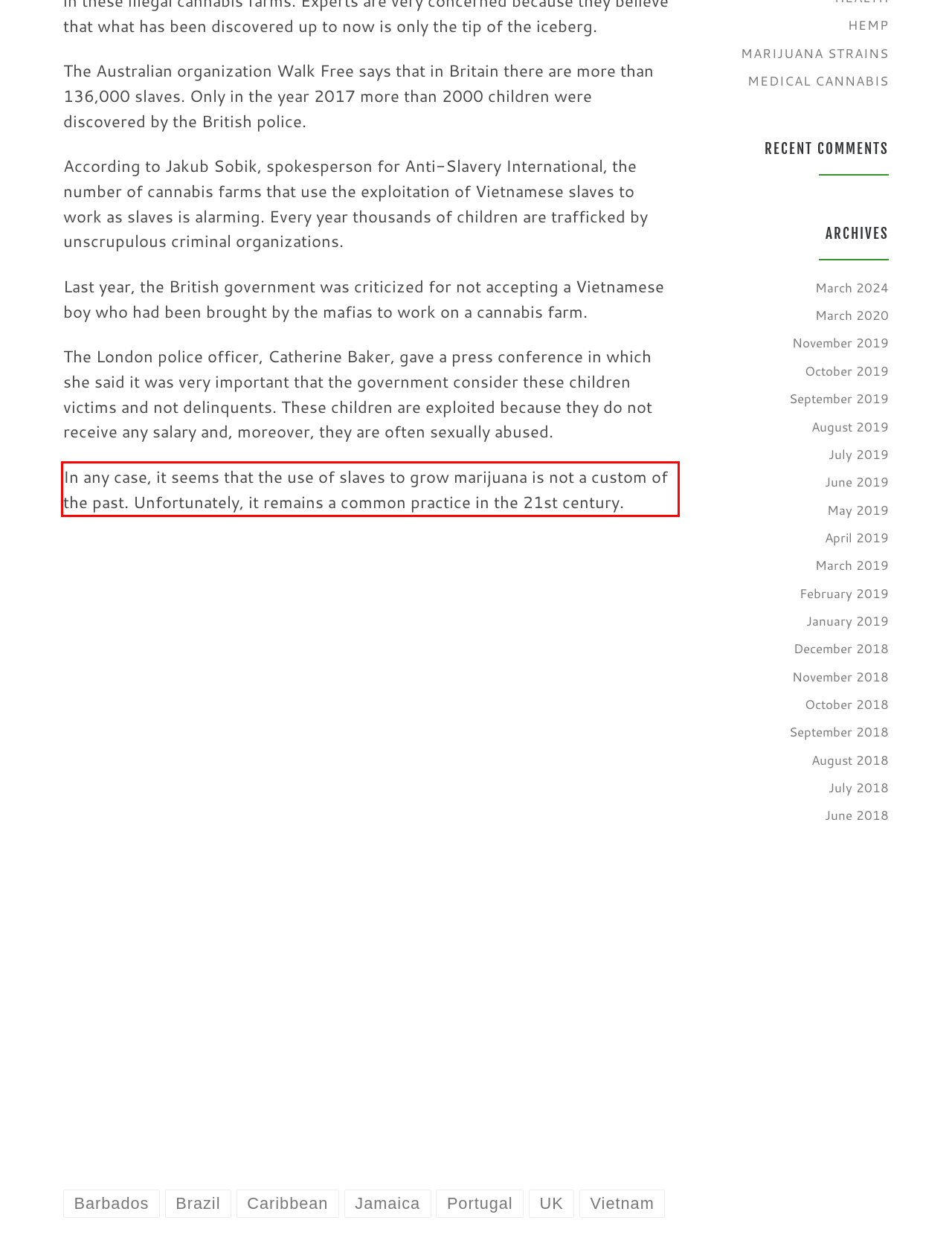Please examine the screenshot of the webpage and read the text present within the red rectangle bounding box.

In any case, it seems that the use of slaves to grow marijuana is not a custom of the past. Unfortunately, it remains a common practice in the 21st century.